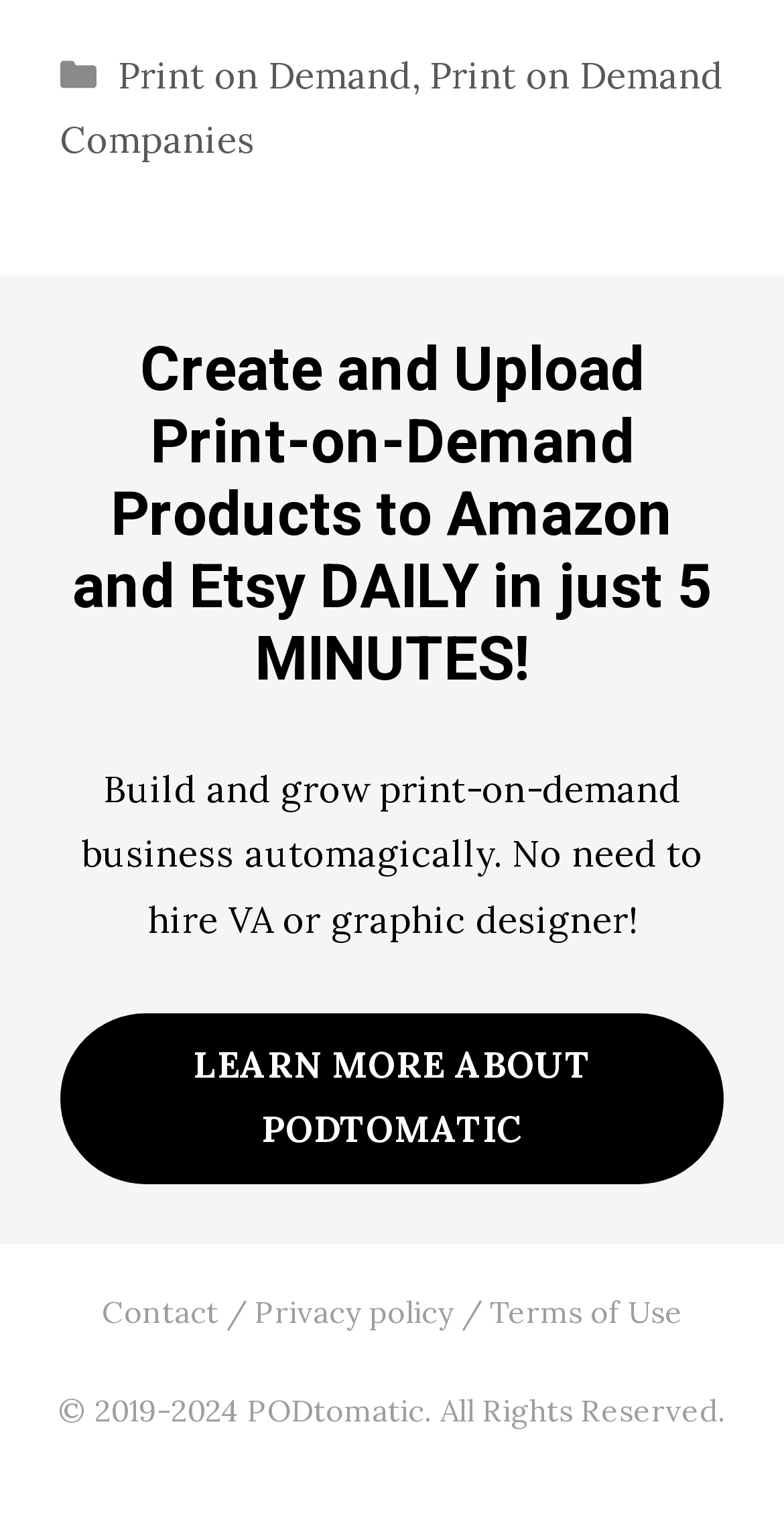Locate the bounding box coordinates of the UI element described by: "Contact". The bounding box coordinates should consist of four float numbers between 0 and 1, i.e., [left, top, right, bottom].

[0.129, 0.848, 0.278, 0.873]